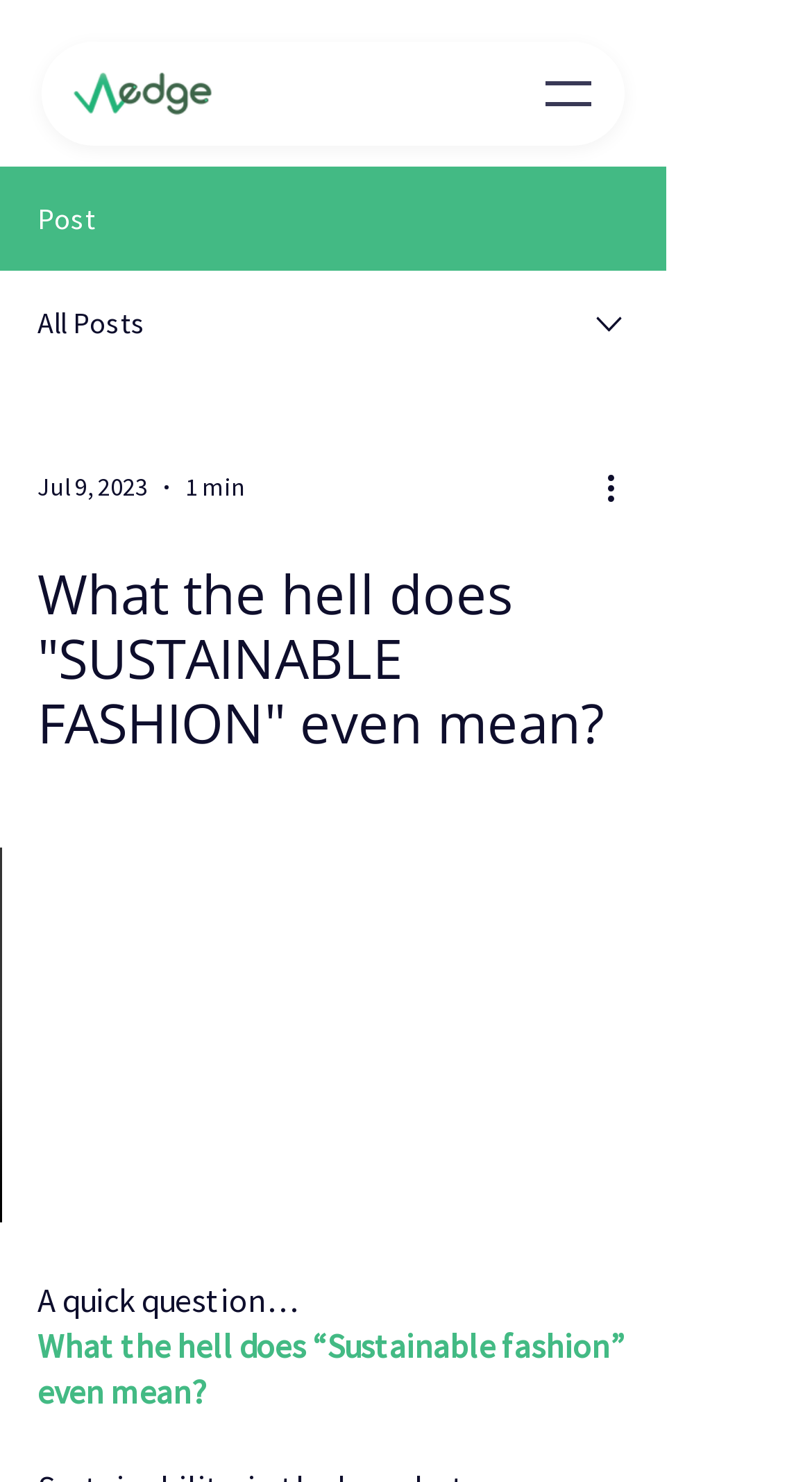Give a one-word or short-phrase answer to the following question: 
How many buttons are in the navigation menu?

4